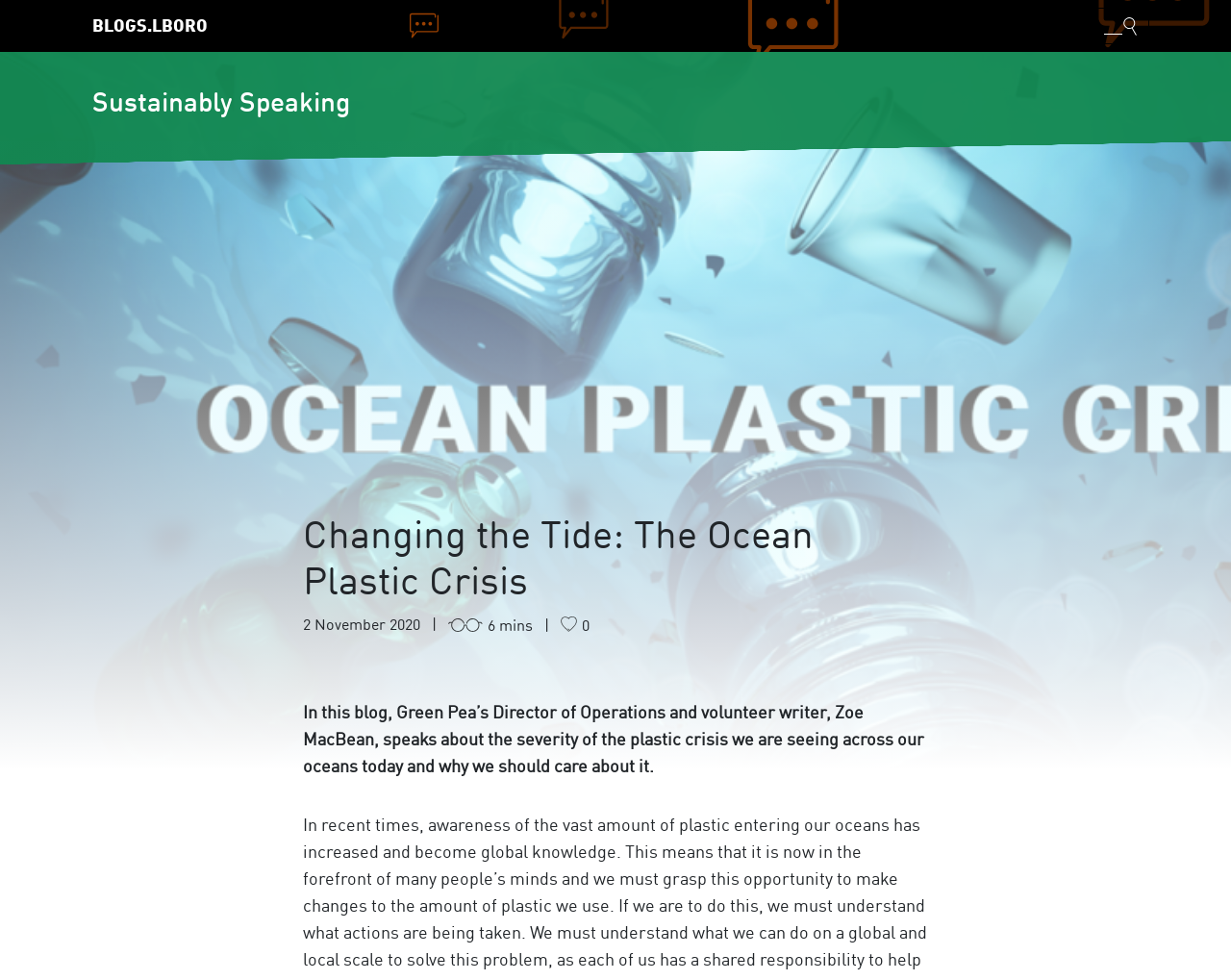Extract the top-level heading from the webpage and provide its text.

Changing the Tide: The Ocean Plastic Crisis